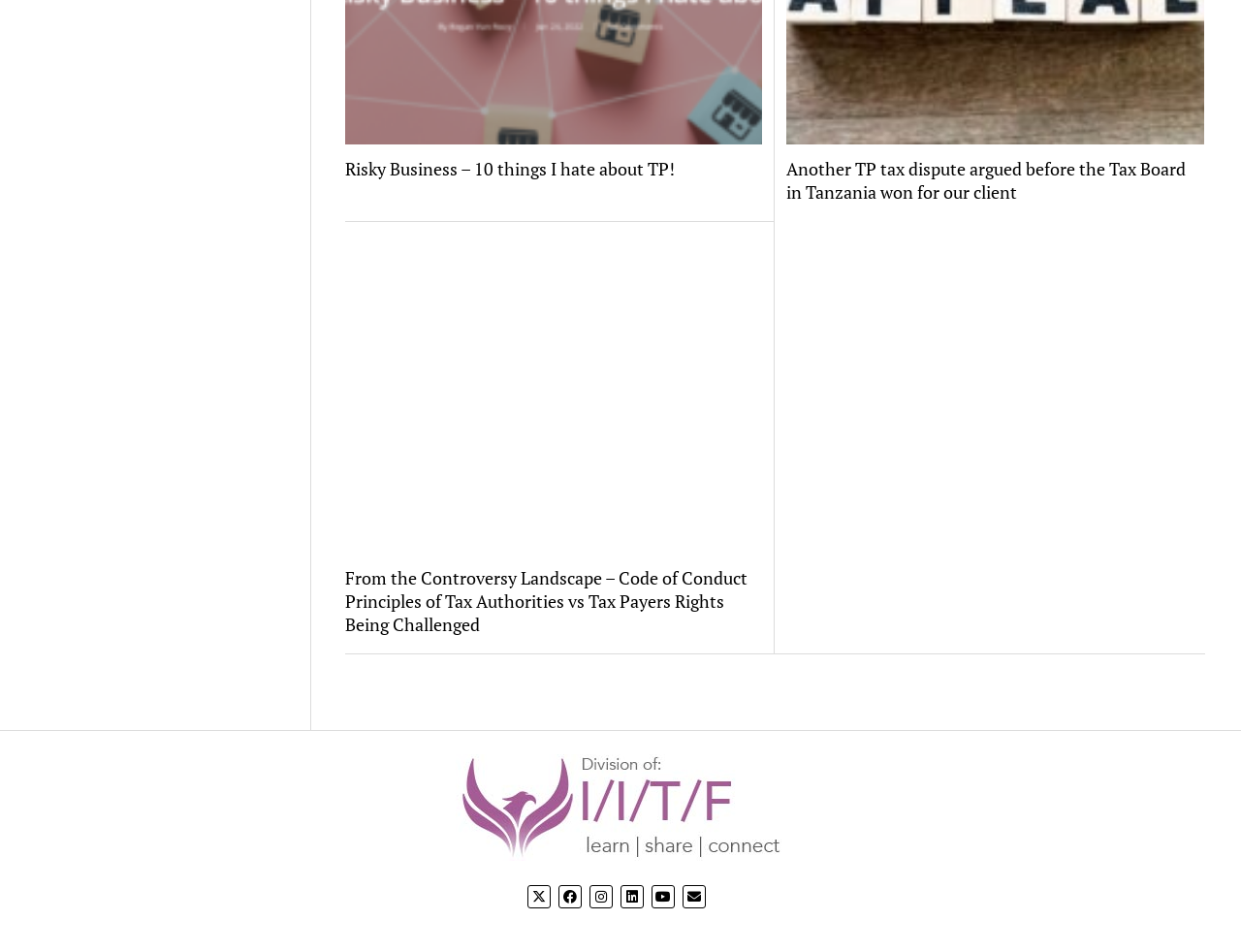Please find the bounding box coordinates for the clickable element needed to perform this instruction: "Click on the link to read 'Risky Business – 10 things I hate about TP!' article".

[0.278, 0.165, 0.614, 0.189]